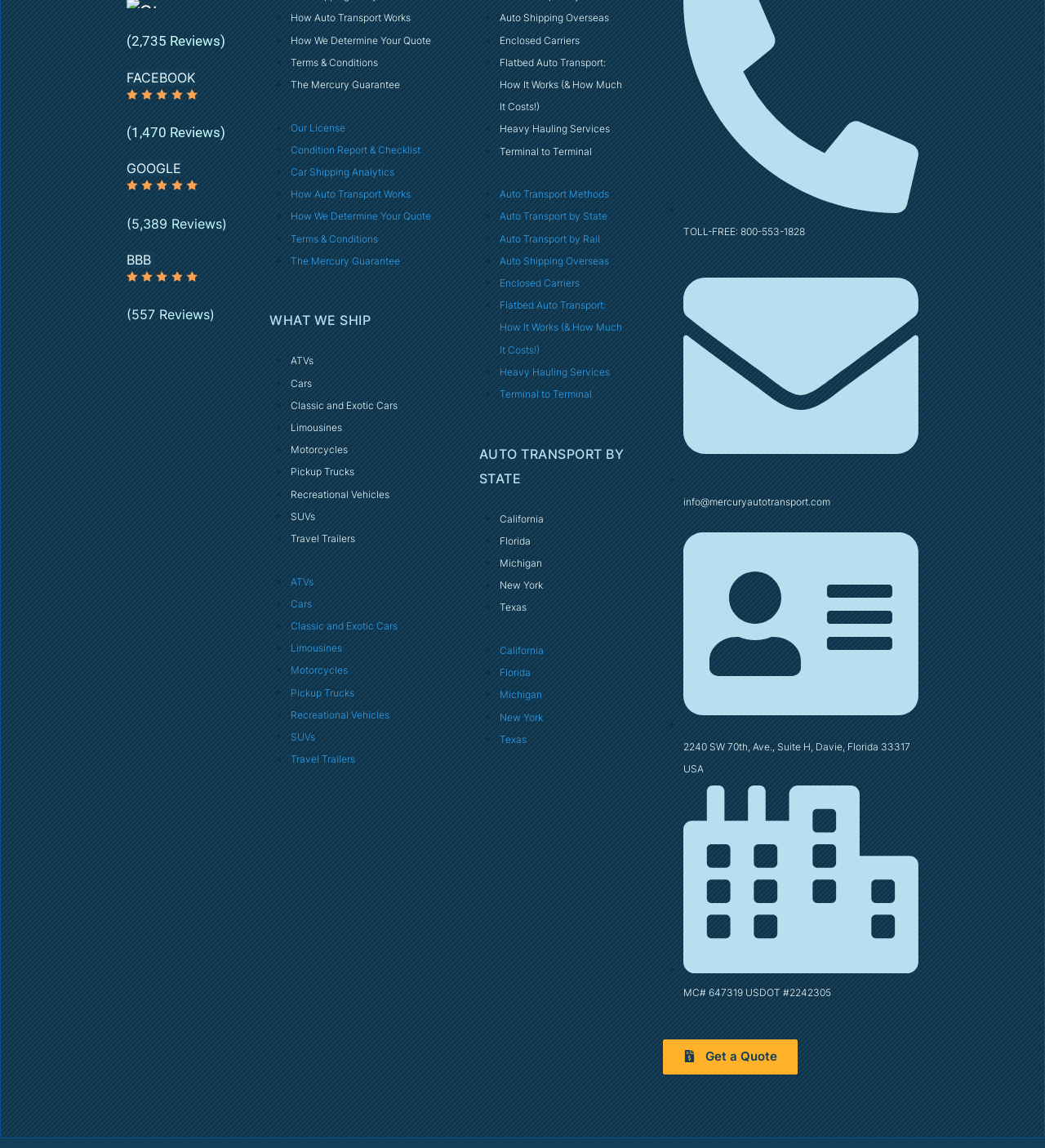Find the bounding box coordinates for the element described here: "Condition Report & Checklist".

[0.278, 0.125, 0.402, 0.136]